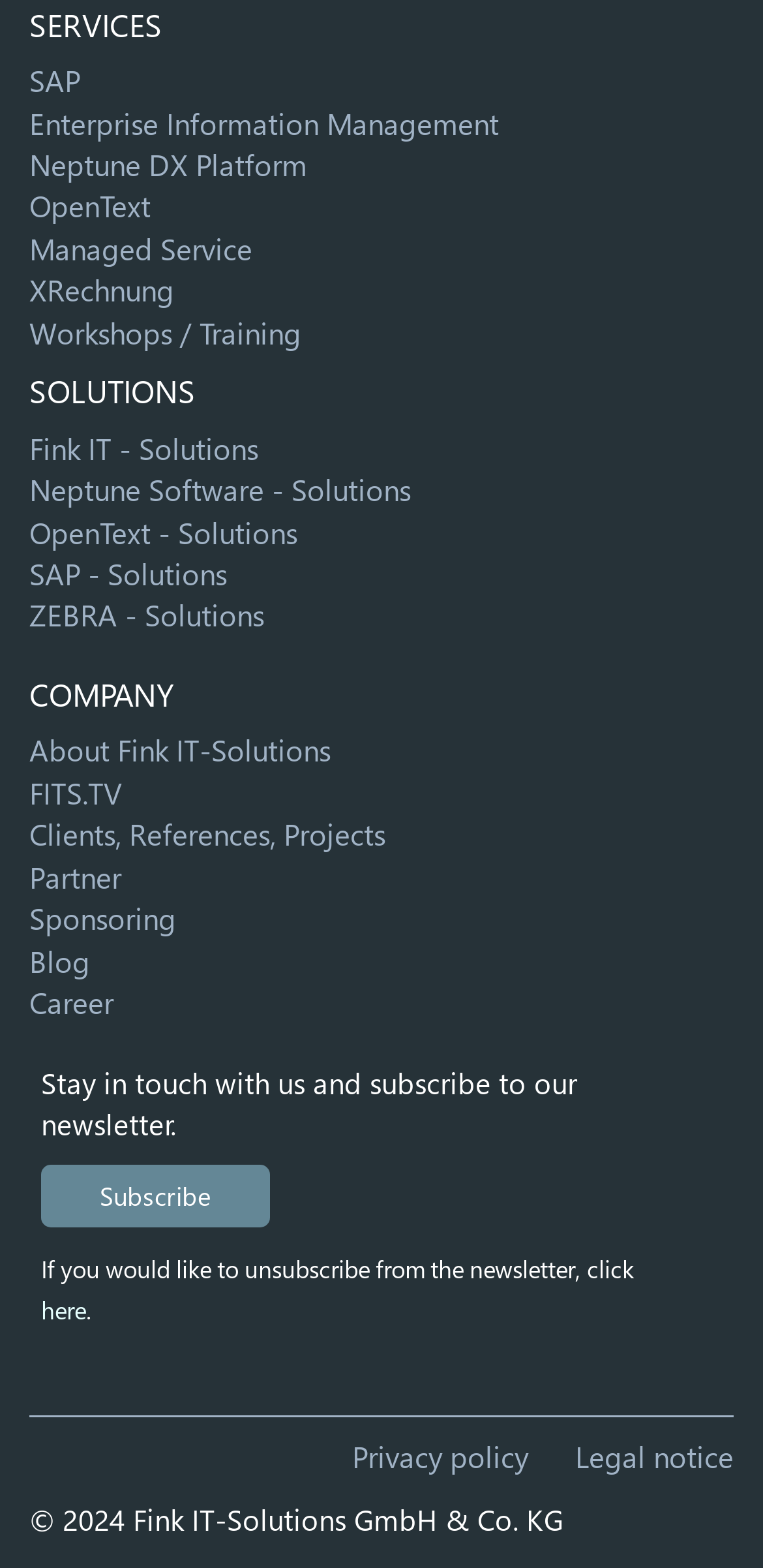Utilize the information from the image to answer the question in detail:
What is the copyright year of the webpage?

I found the copyright information at the bottom of the page, which states '© 2024 Fink IT-Solutions GmbH & Co. KG'. The copyright year is 2024.